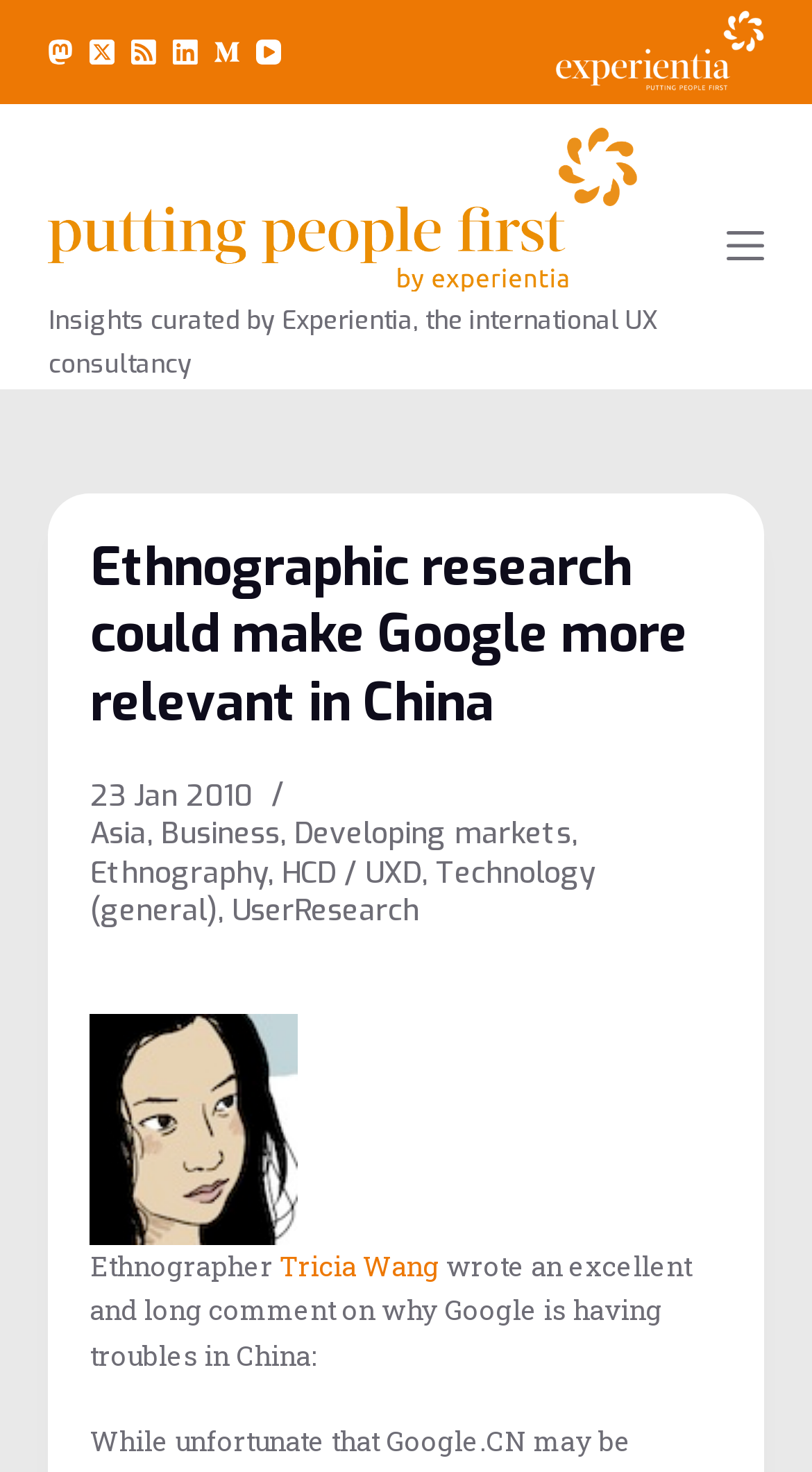Find the bounding box coordinates of the area to click in order to follow the instruction: "Visit the Mastodon page".

[0.06, 0.027, 0.091, 0.044]